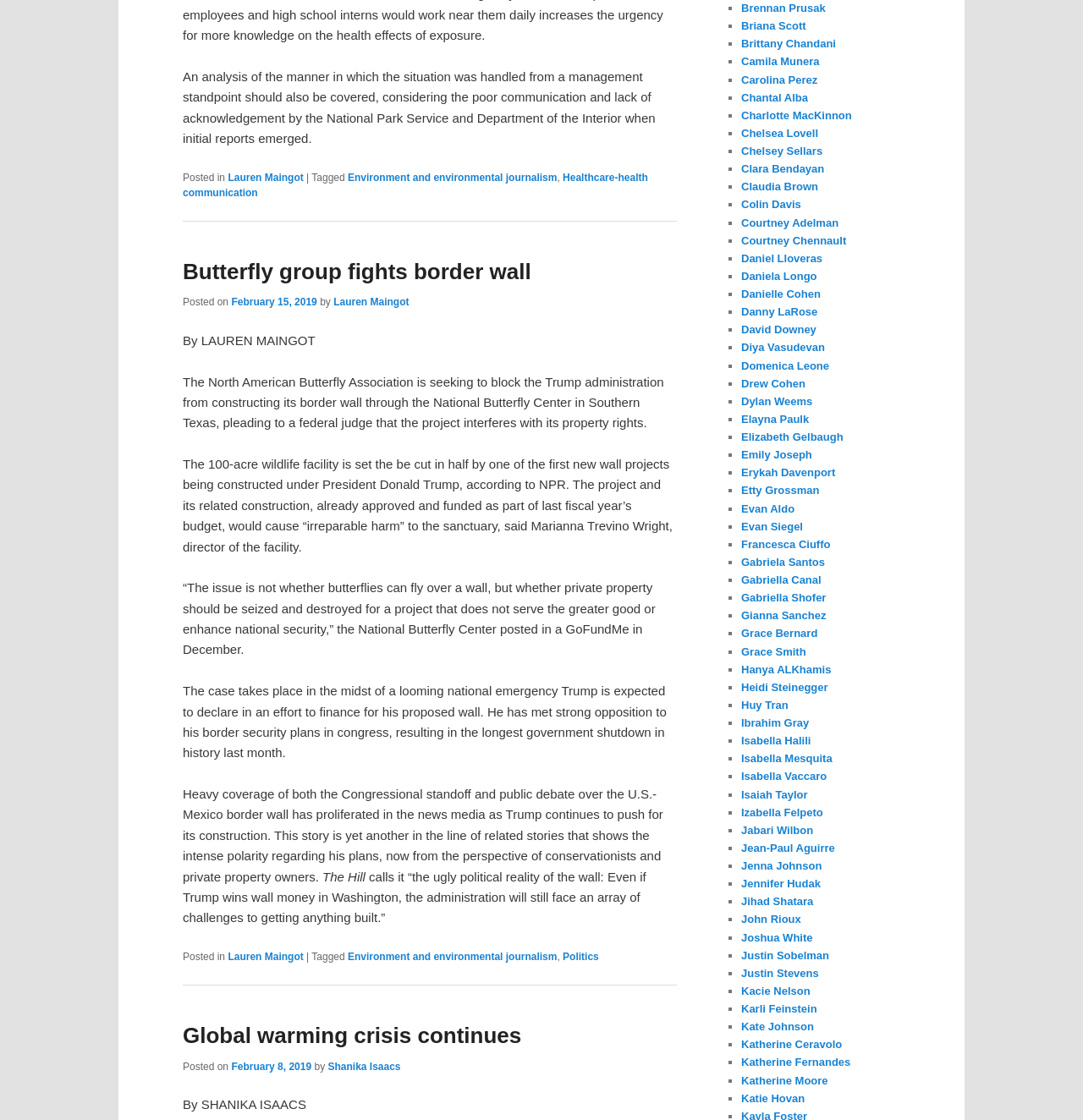Locate the bounding box coordinates of the element that should be clicked to fulfill the instruction: "Click on the link 'Environment and environmental journalism'".

[0.321, 0.153, 0.514, 0.164]